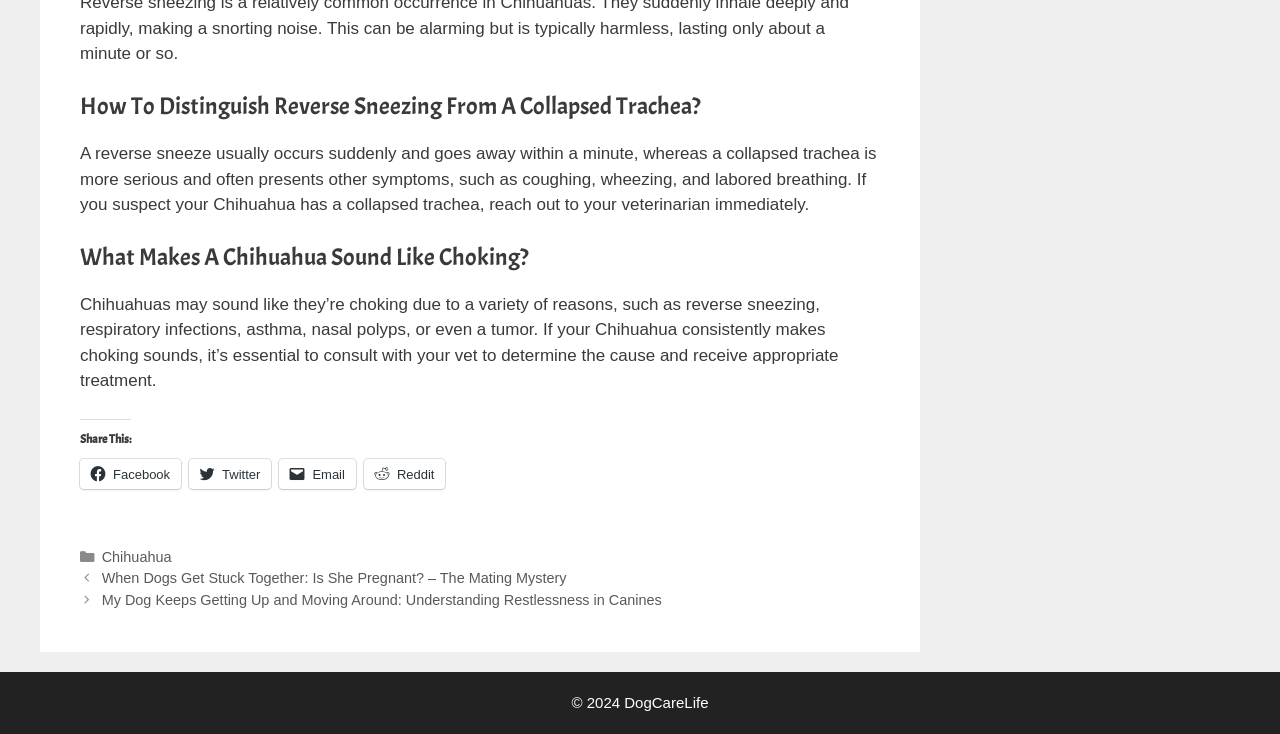Reply to the question with a single word or phrase:
What is the position of the 'Share This:' section?

Below the third heading